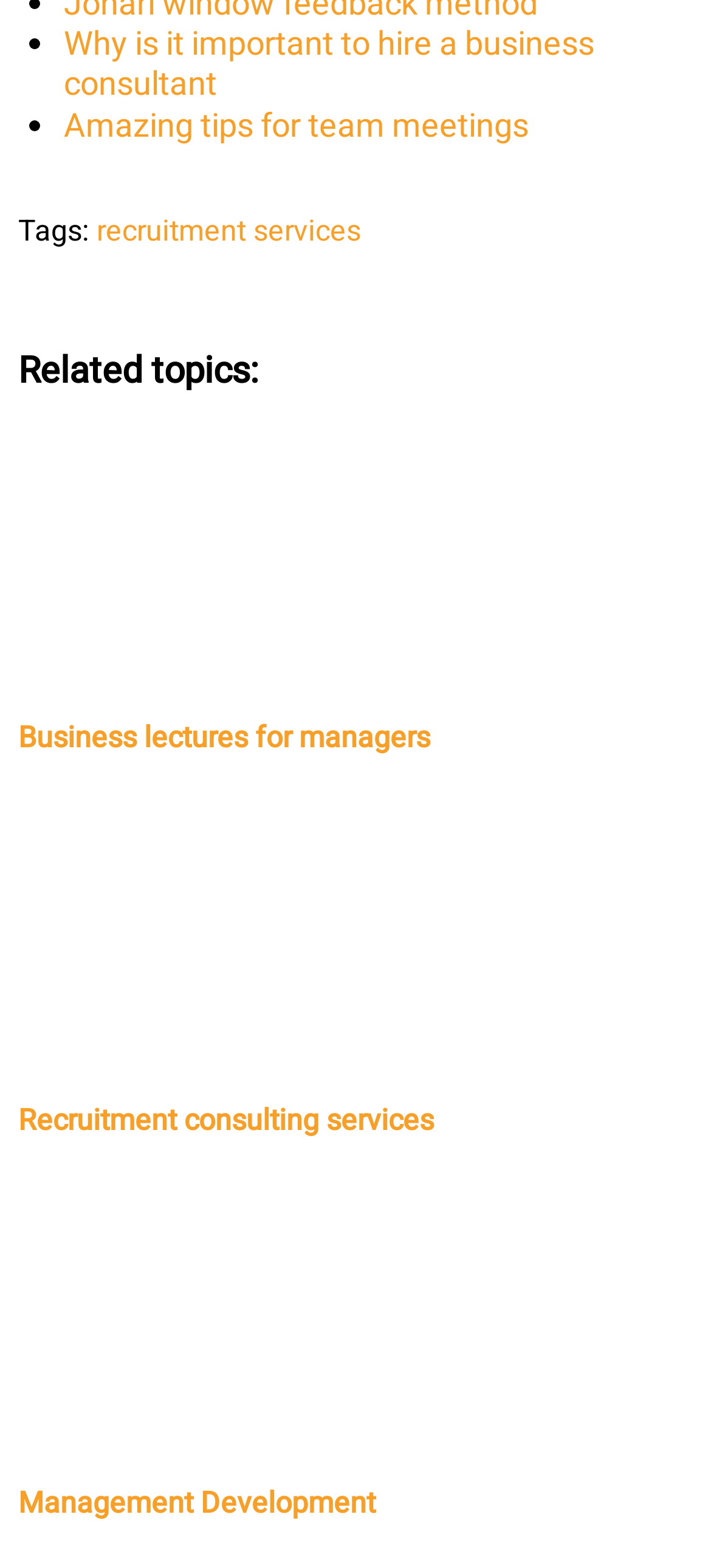From the element description: "title="Print"", extract the bounding box coordinates of the UI element. The coordinates should be expressed as four float numbers between 0 and 1, in the order [left, top, right, bottom].

[0.338, 0.183, 0.4, 0.211]